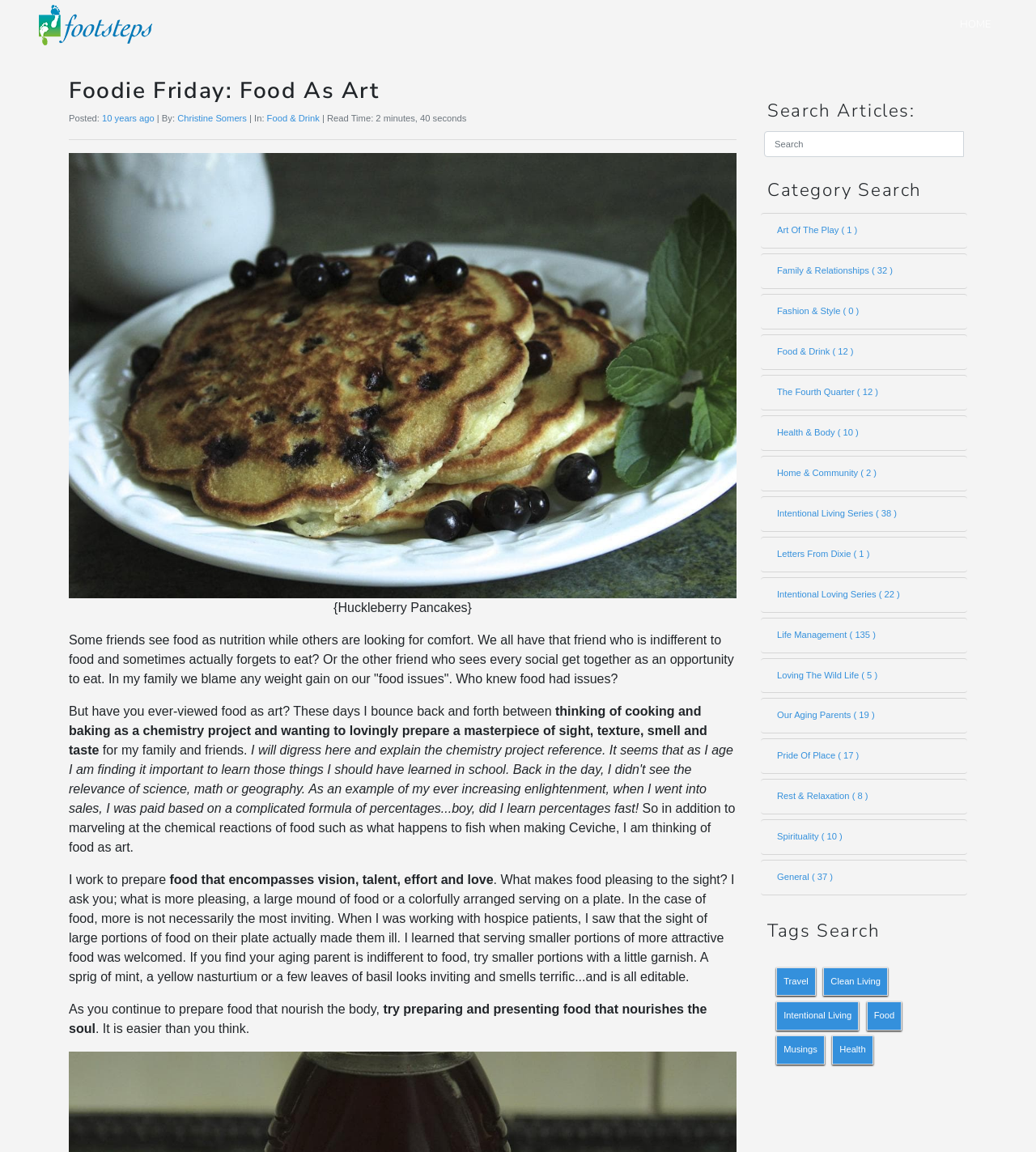Provide the text content of the webpage's main heading.

Foodie Friday: Food As Art